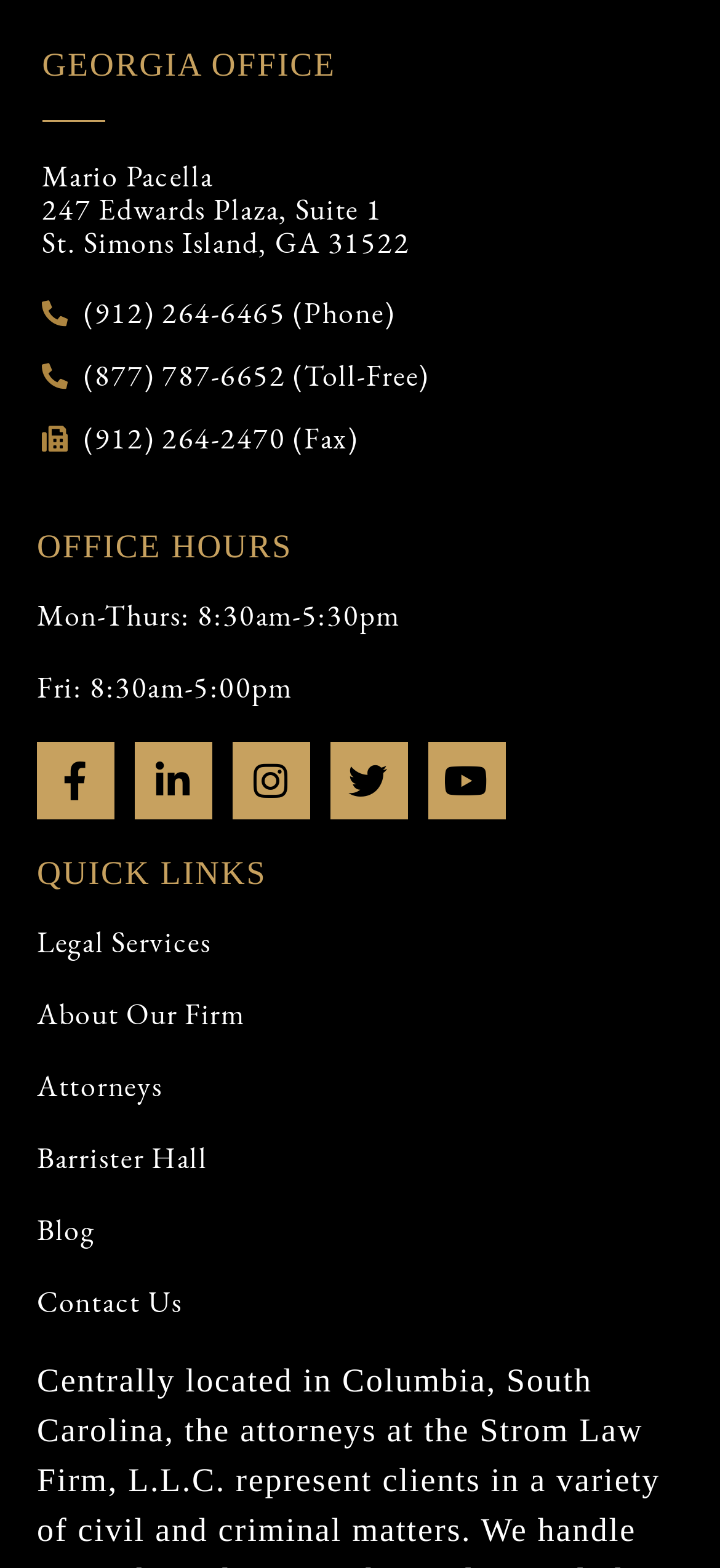What social media platforms are available?
Look at the image and answer the question using a single word or phrase.

Facebook, Linkedin, Instagram, Twitter, Youtube